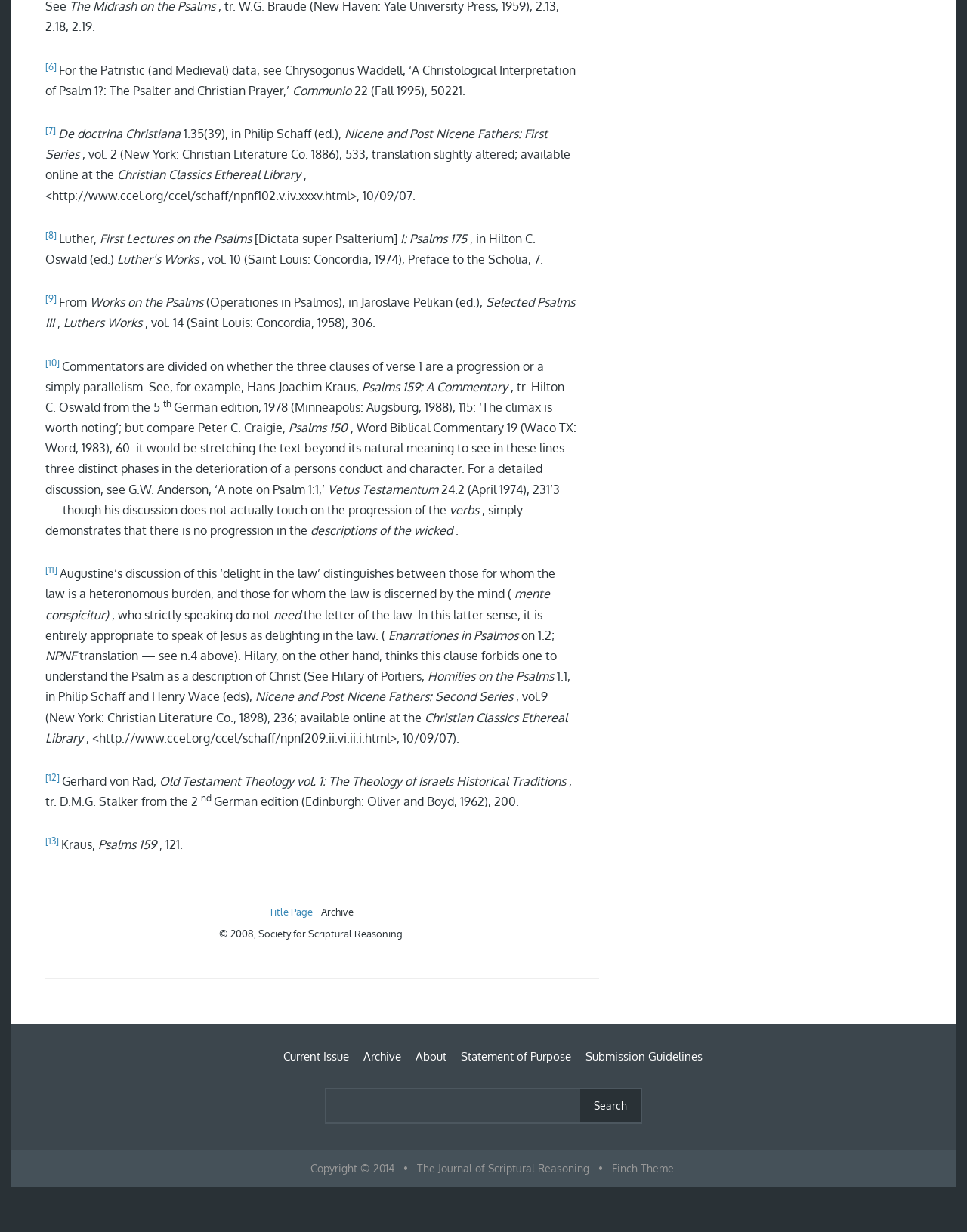Please find the bounding box coordinates of the element that you should click to achieve the following instruction: "Click the link to Communio". The coordinates should be presented as four float numbers between 0 and 1: [left, top, right, bottom].

[0.302, 0.067, 0.366, 0.08]